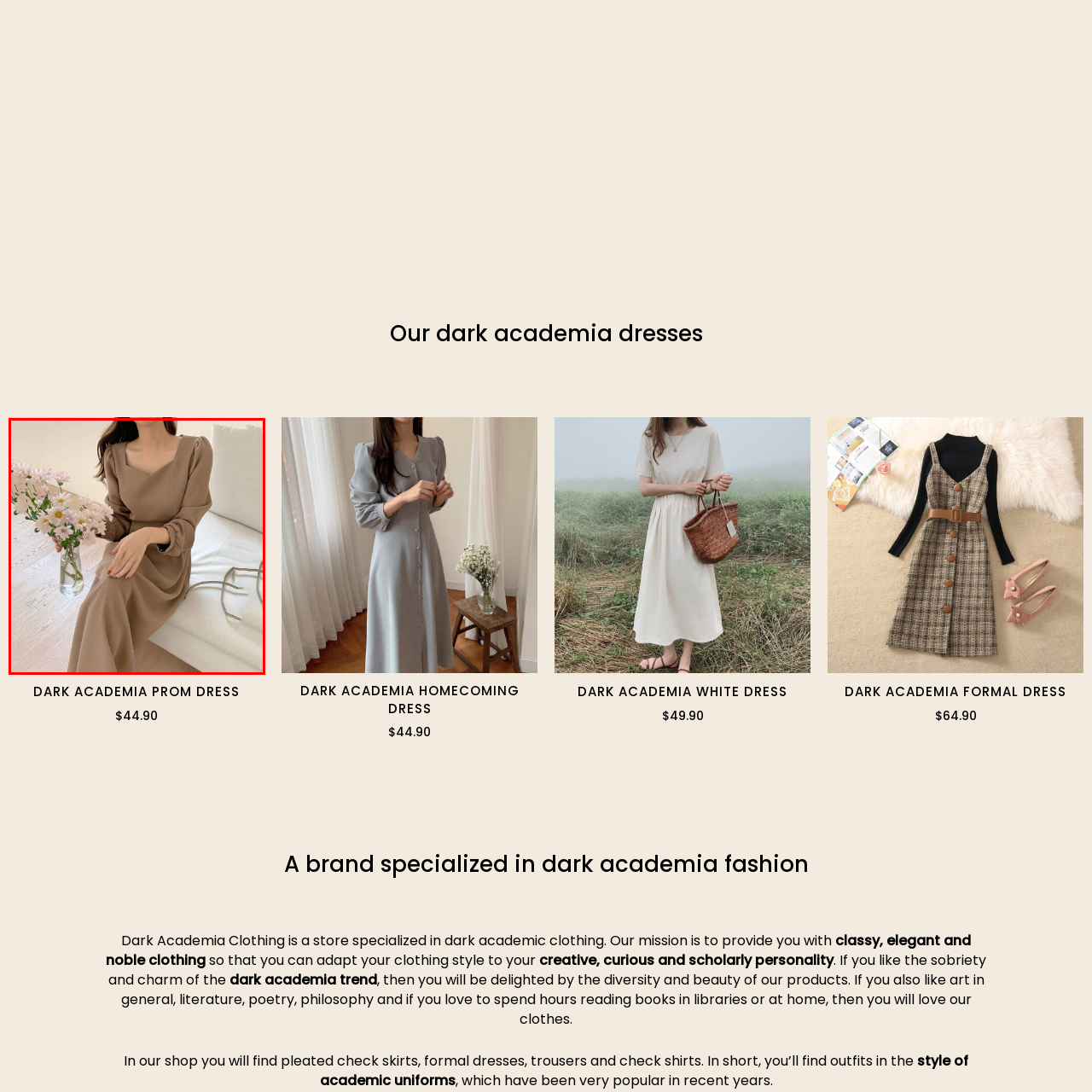What is the model holding in her hands?
Observe the image within the red bounding box and give a detailed and thorough answer to the question.

According to the caption, the model is holding a bouquet of fresh flowers in her hands, which adds a touch of natural beauty to the scene.